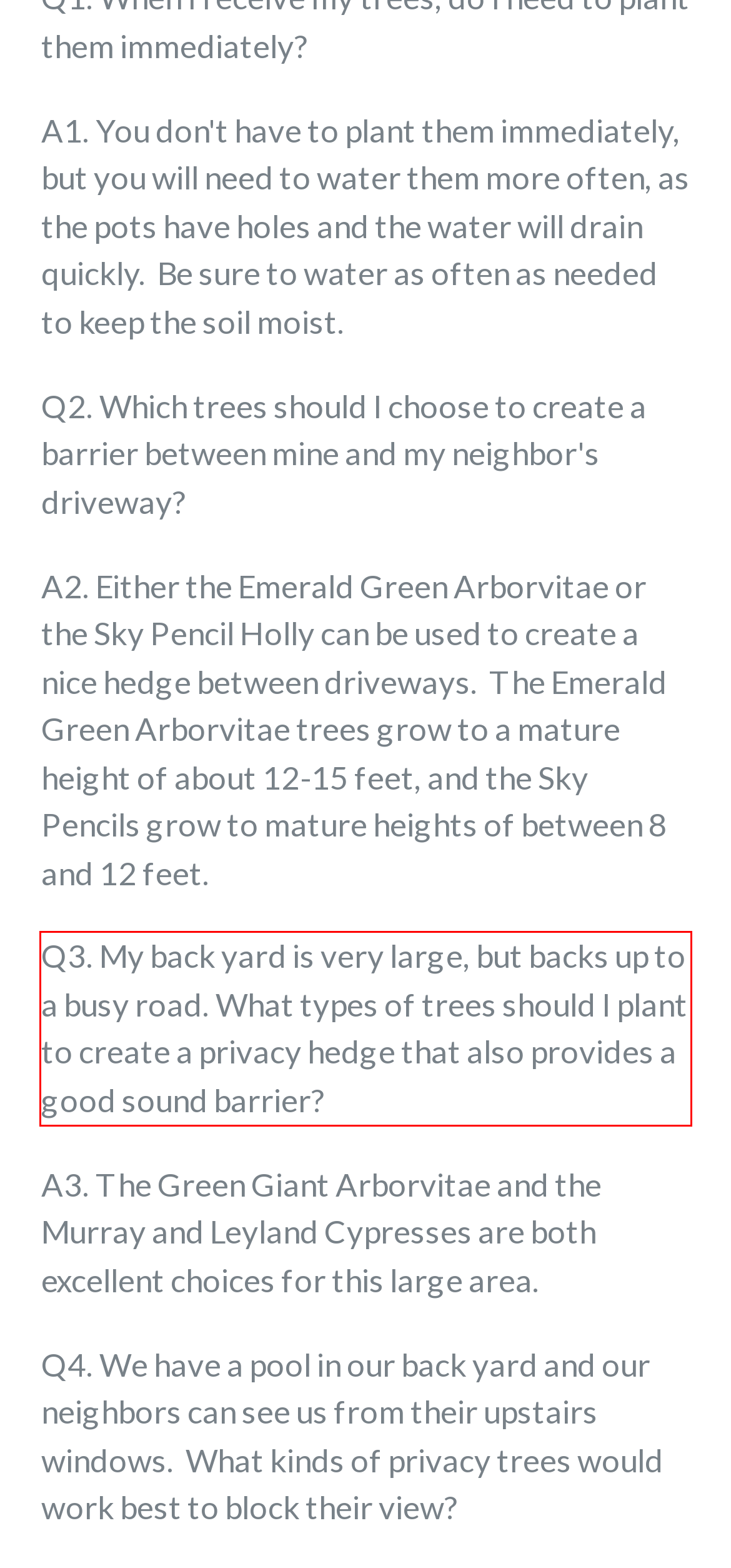You have a screenshot with a red rectangle around a UI element. Recognize and extract the text within this red bounding box using OCR.

Q3. My back yard is very large, but backs up to a busy road. What types of trees should I plant to create a privacy hedge that also provides a good sound barrier?